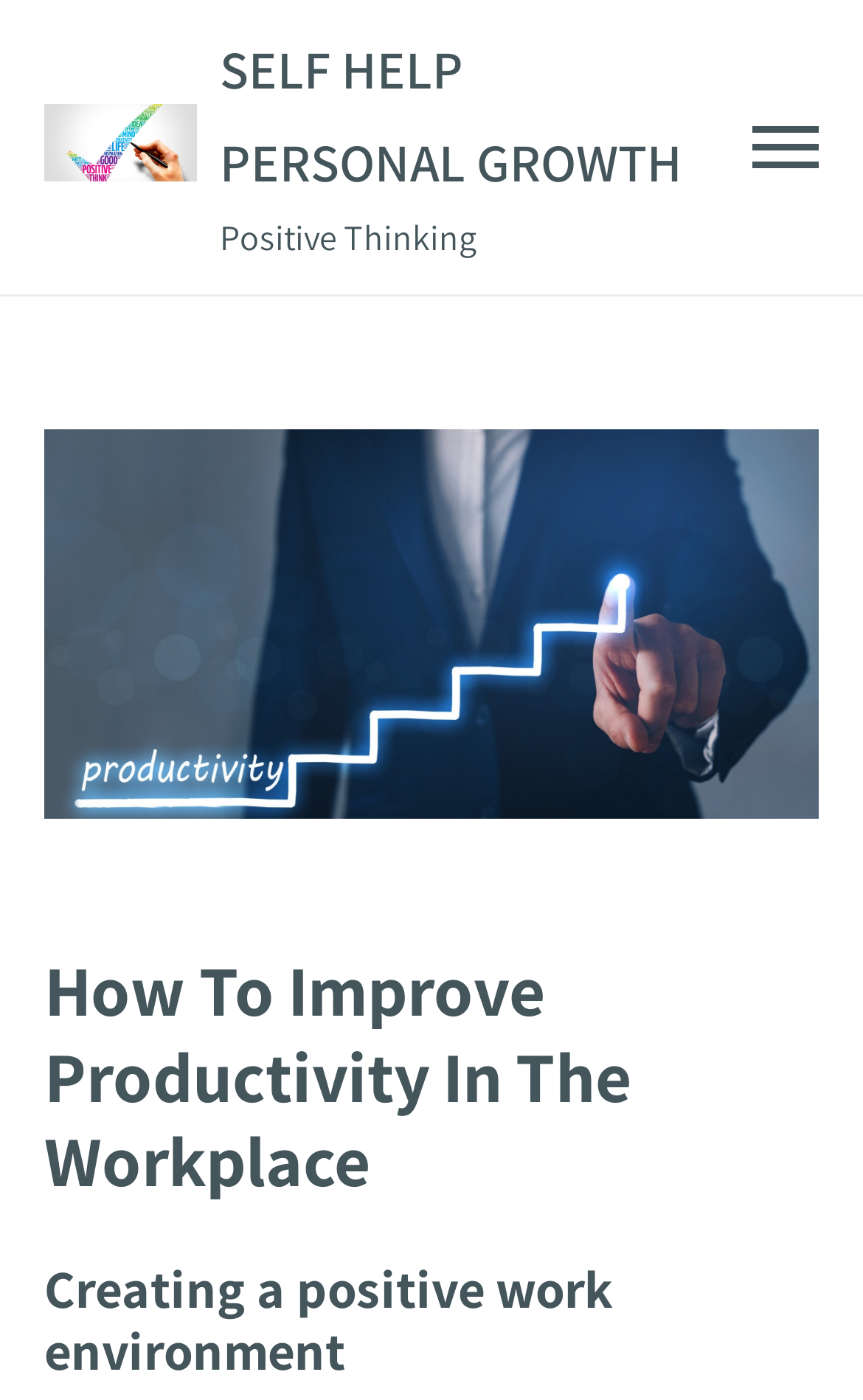What is the category of the article?
Answer the question with just one word or phrase using the image.

Positive Thinking